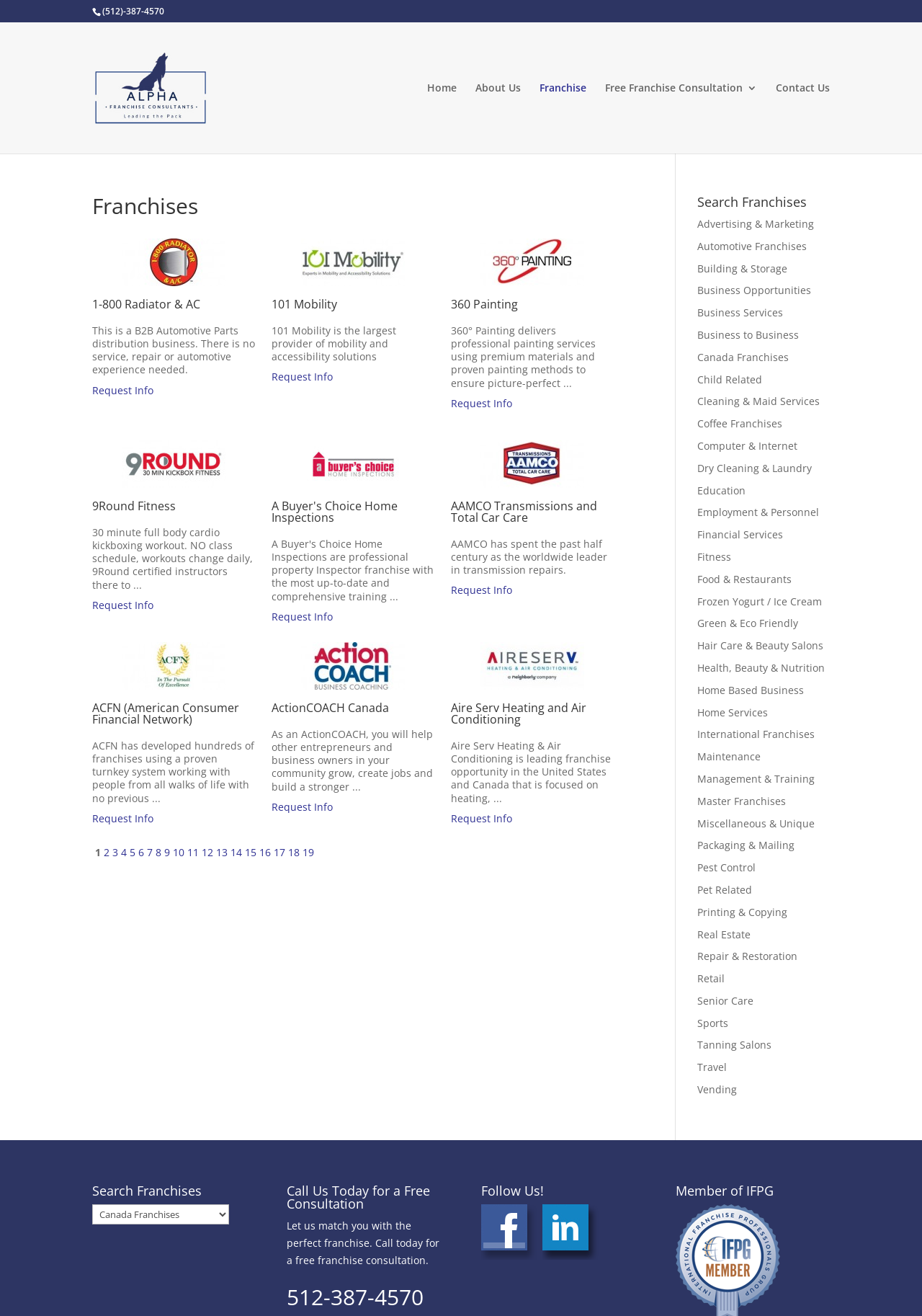Identify the bounding box of the UI element that matches this description: "Employment & Personnel".

[0.756, 0.384, 0.888, 0.395]